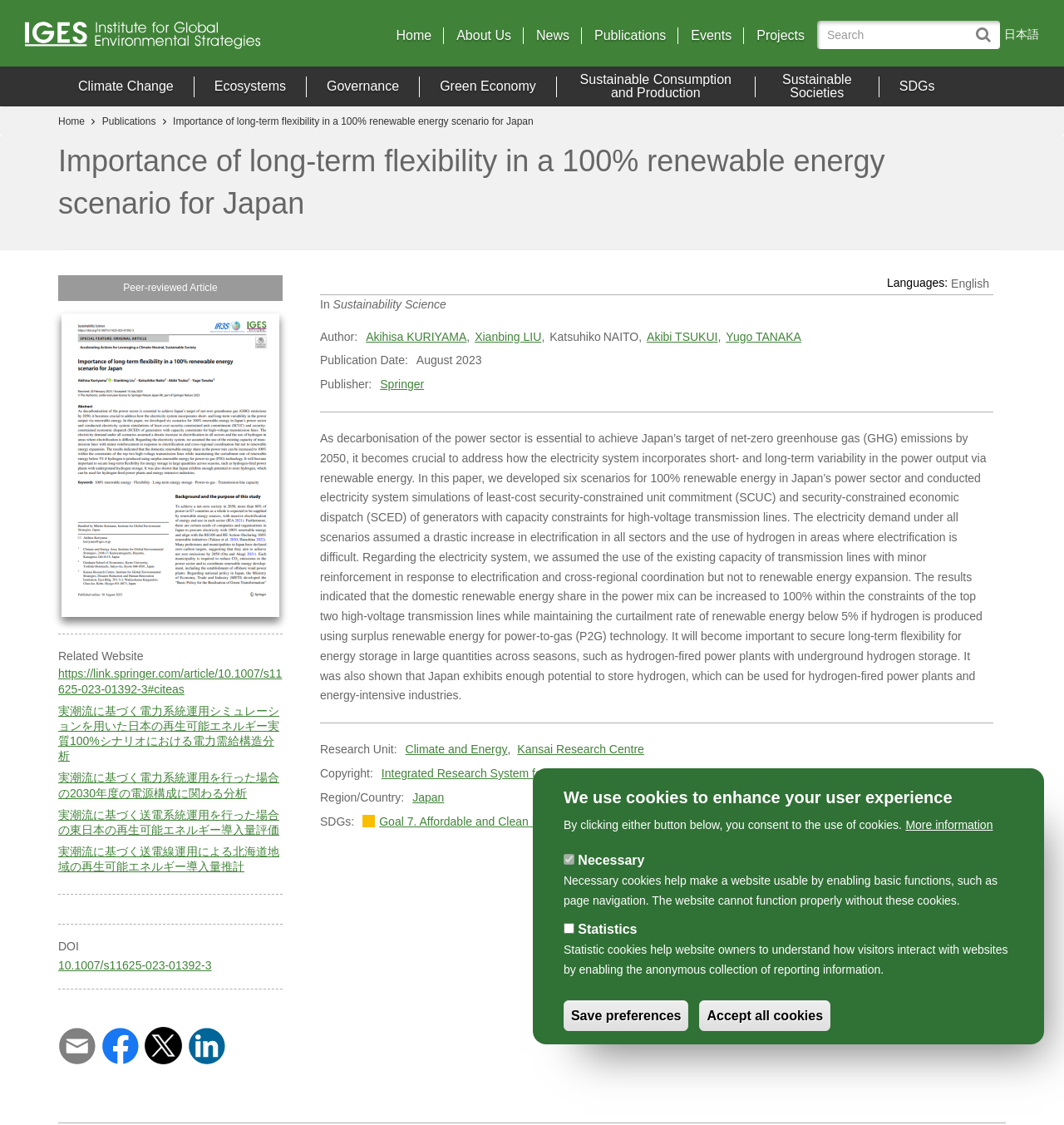Locate and extract the text of the main heading on the webpage.

Importance of long-term flexibility in a 100% renewable energy scenario for Japan